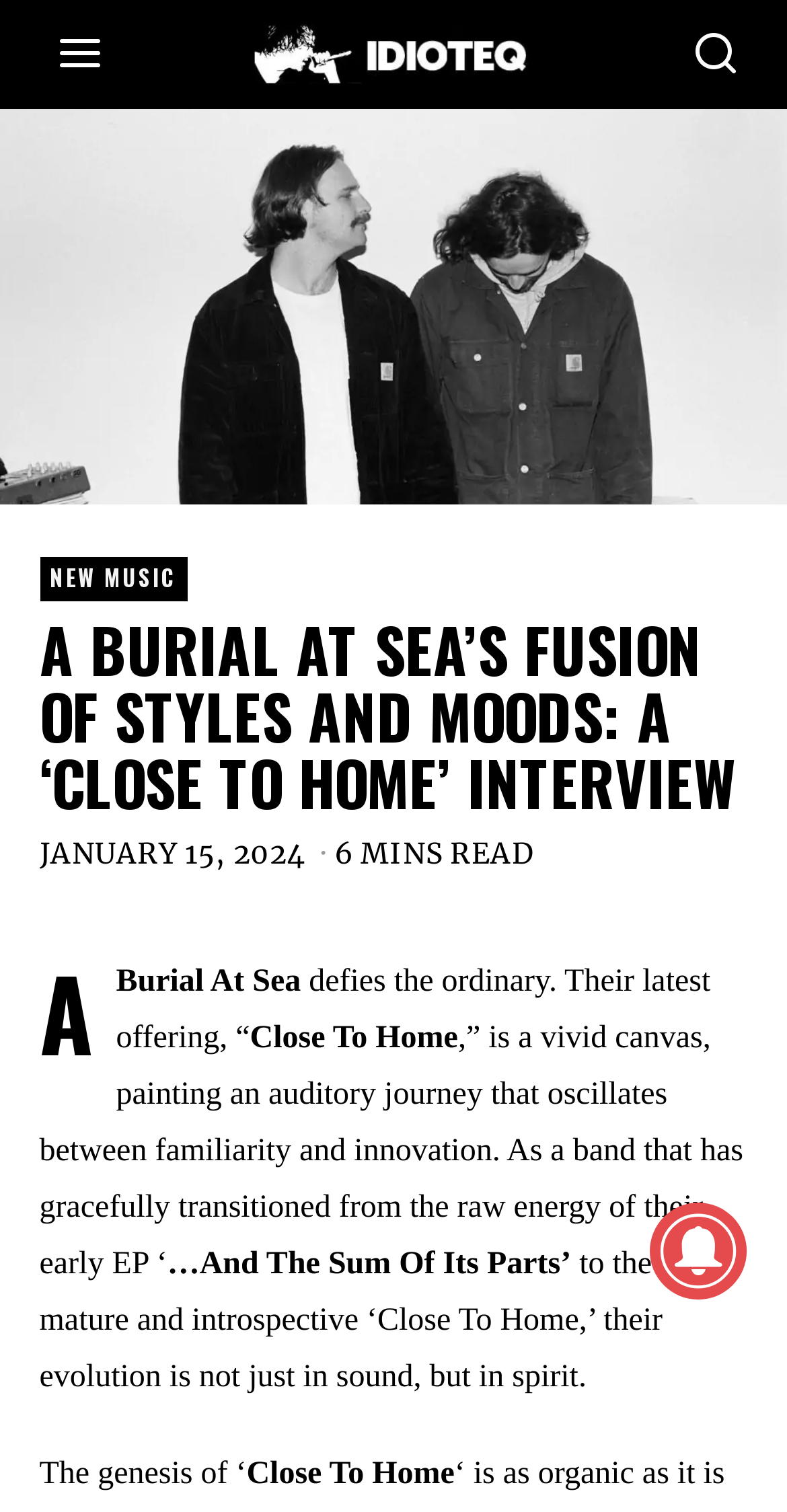Please reply to the following question with a single word or a short phrase:
What is the name of the band?

A Burial At Sea